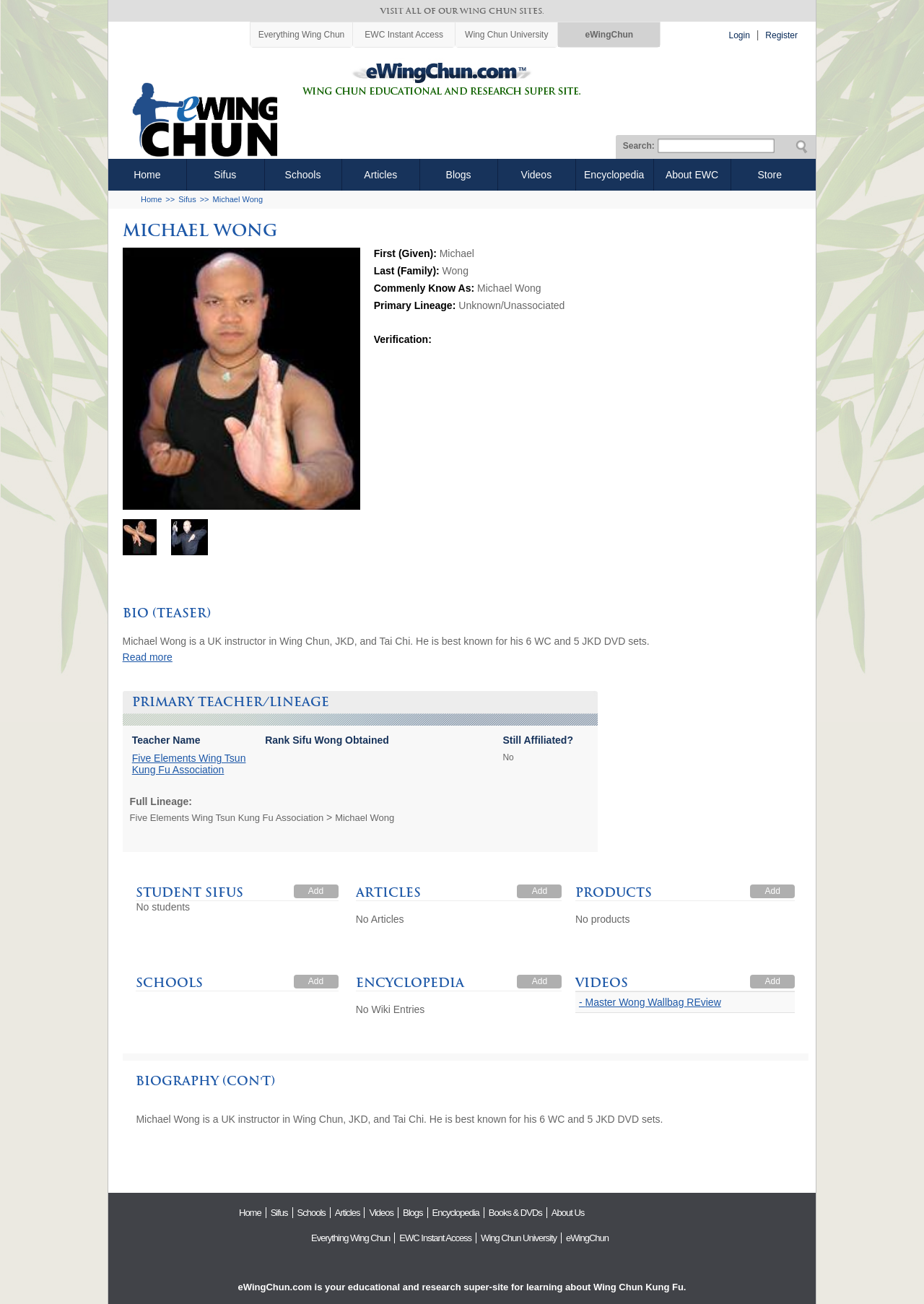Respond to the question with just a single word or phrase: 
How many student sifus does Michael Wong have?

No students